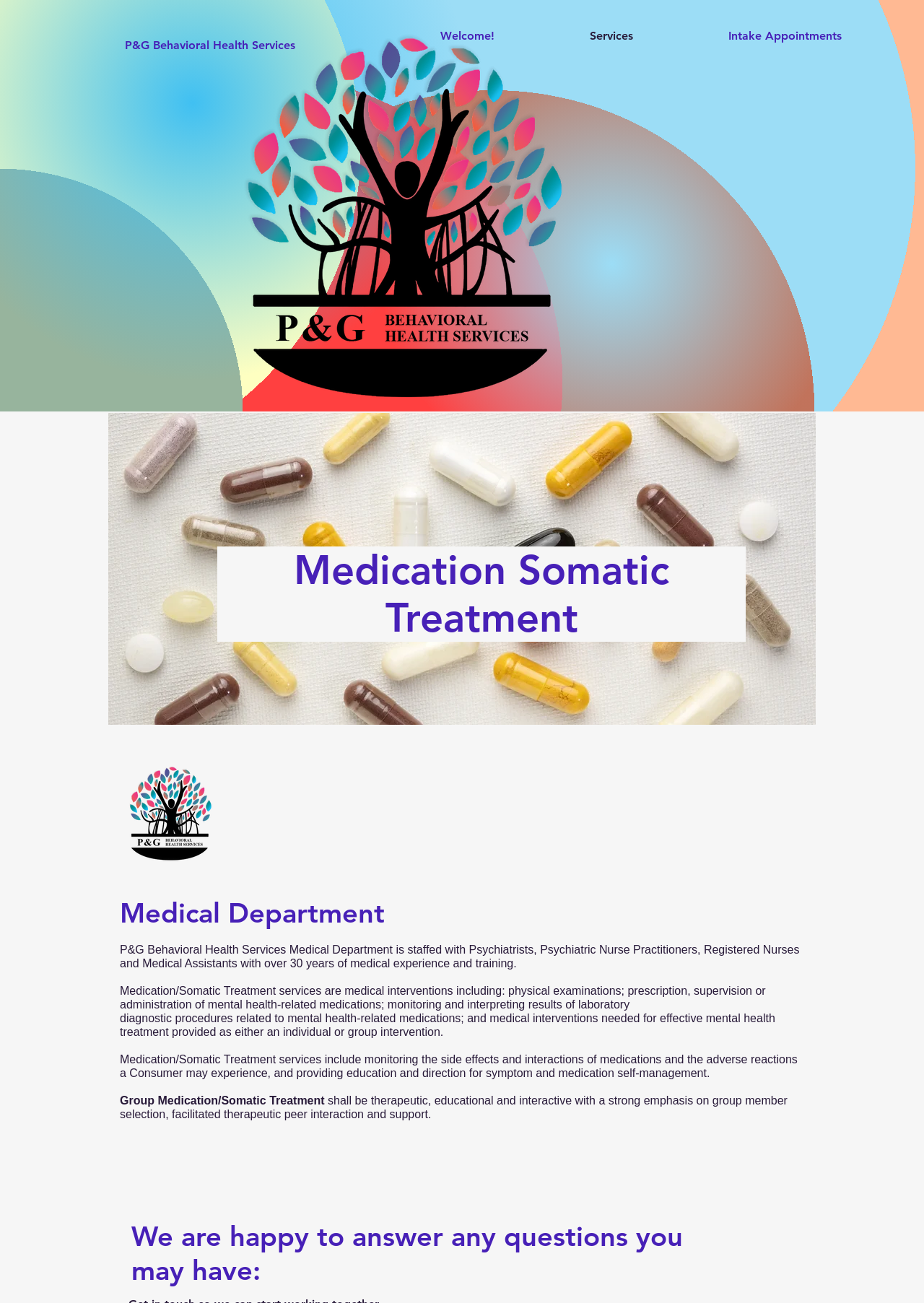What is monitored in Medication/Somatic Treatment services?
Using the visual information, respond with a single word or phrase.

Side effects and interactions of medications